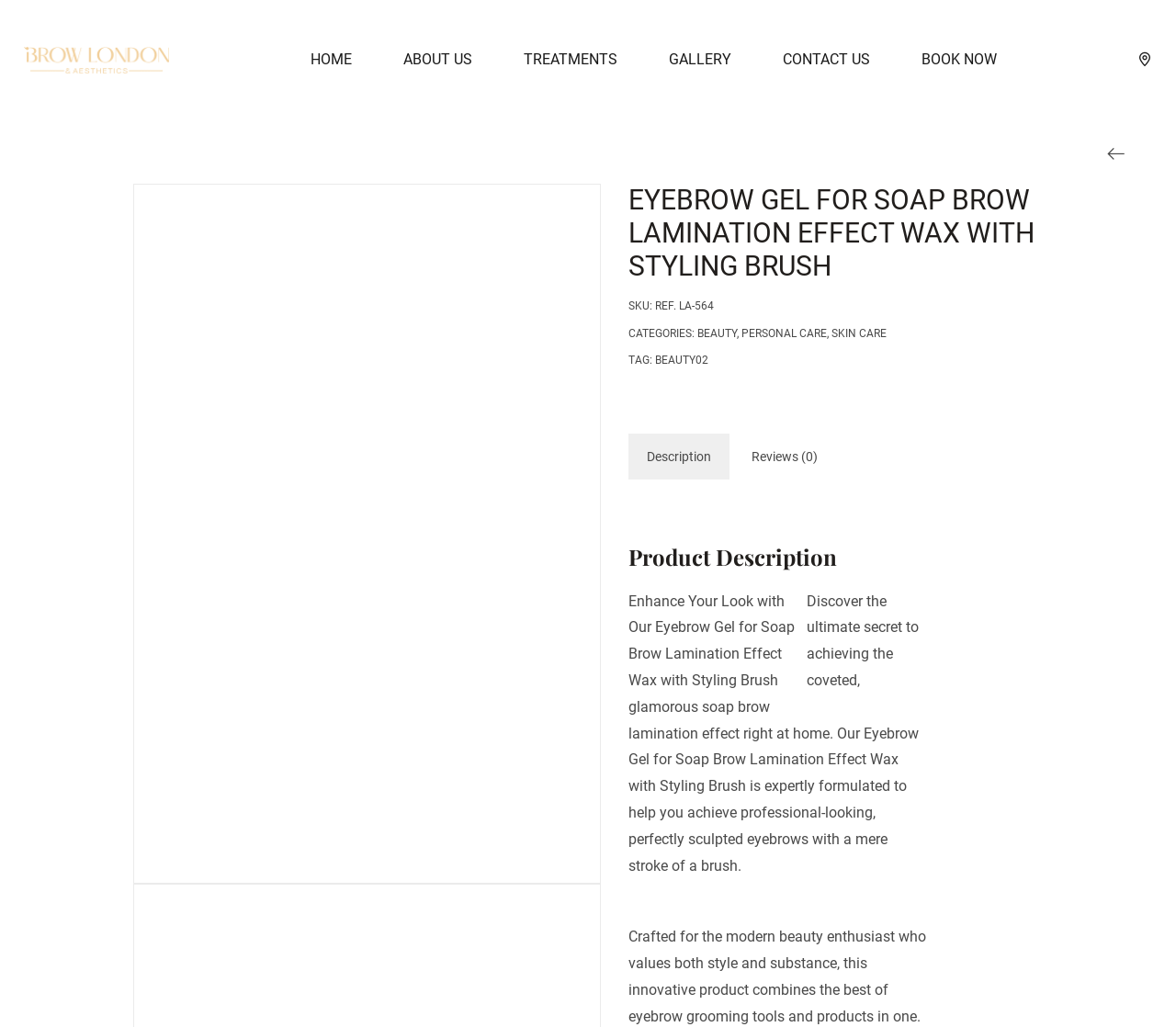Please locate the bounding box coordinates of the element that should be clicked to achieve the given instruction: "Click the BOOK NOW link".

[0.761, 0.0, 0.869, 0.116]